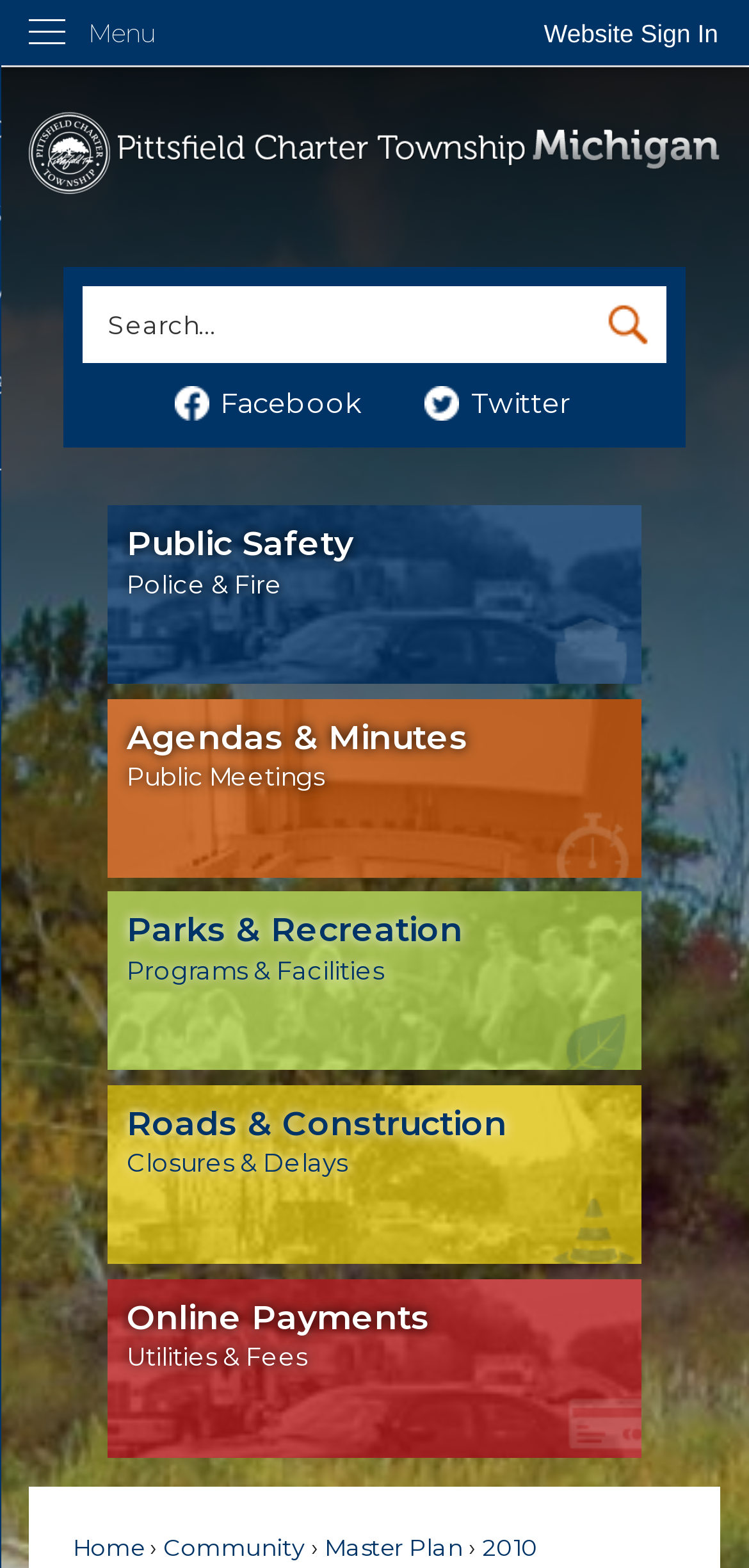Generate a thorough caption that explains the contents of the webpage.

This webpage is about the Walking Audit event, as indicated by the meta description. At the top left corner, there is a "Skip to Main Content" link. Next to it, on the top right corner, is a "Website Sign In" button. Below these elements, there is a vertical menu with the label "Menu". 

On the top center of the page, there is a "Home page" link accompanied by an image. Below this, there is a search region with a search textbox and a search button, which also has an image. The search region is located roughly in the middle of the page.

On the left side of the page, there are several links to different sections, including "Public Safety Police & Fire", "Agendas & Minutes Public Meetings", "Parks & Recreation Programs & Facilities", "Roads & Construction Closures & Delays", and "Online Payments Utilities & Fees". Each of these links is accompanied by a layout table.

On the bottom of the page, there are social media links to Facebook and Twitter, each accompanied by a layout table. At the very bottom of the page, there are links to "Home", "Community", and "Master Plan".